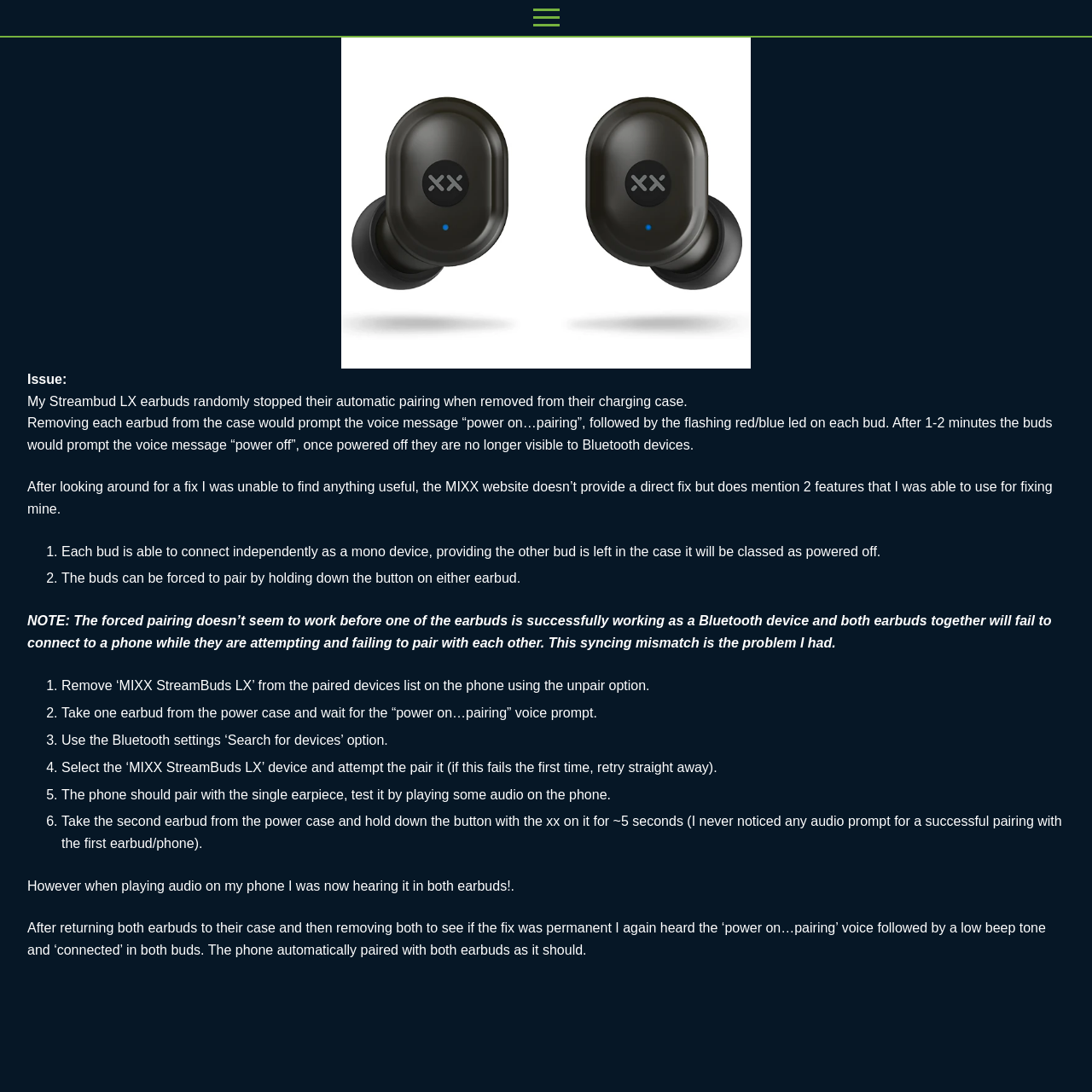Identify the bounding box coordinates for the UI element described as: "alt="[Visit Client Website]"".

None